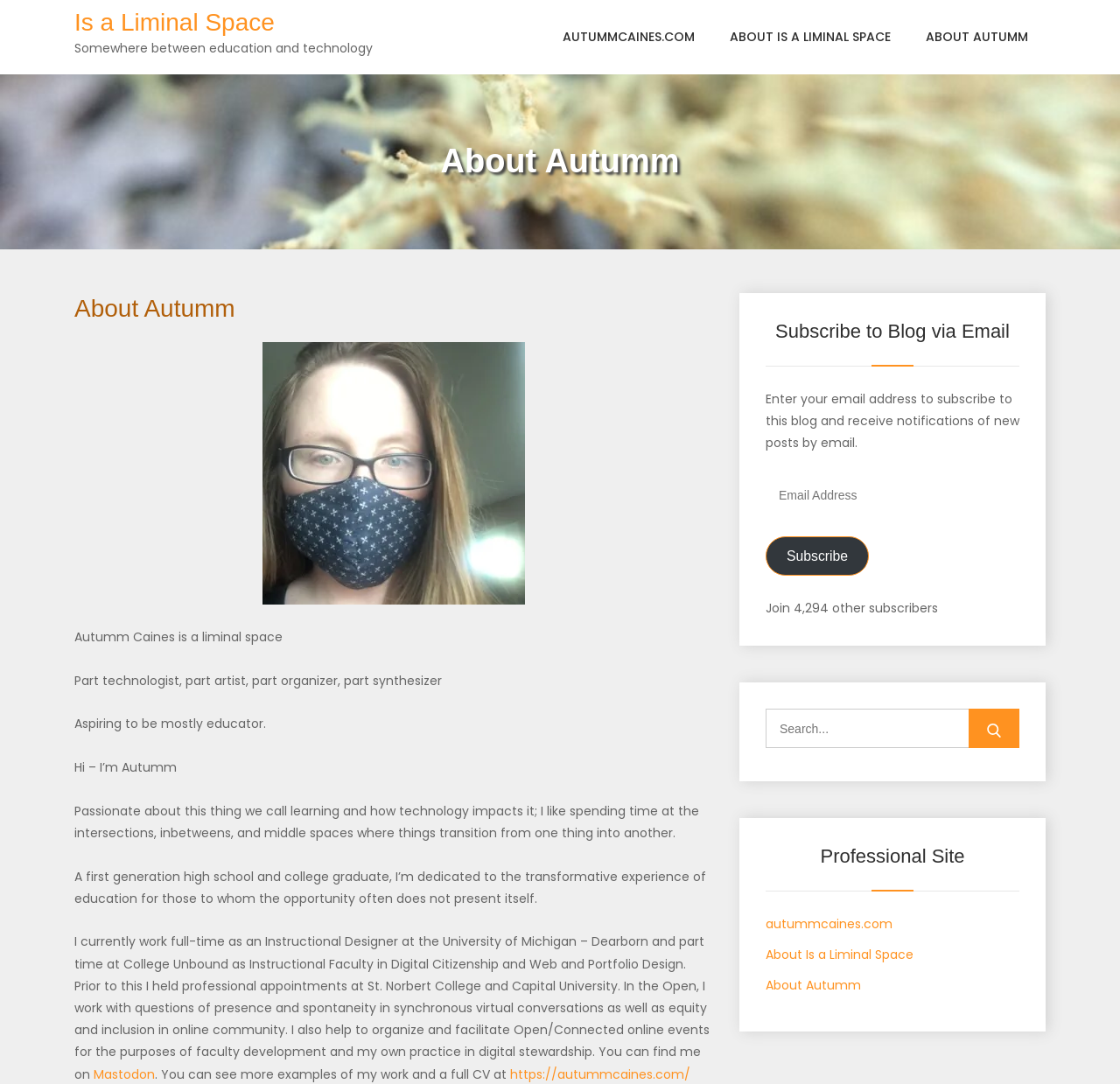Locate the bounding box coordinates of the item that should be clicked to fulfill the instruction: "Learn more about Autumm".

[0.811, 0.0, 0.934, 0.069]